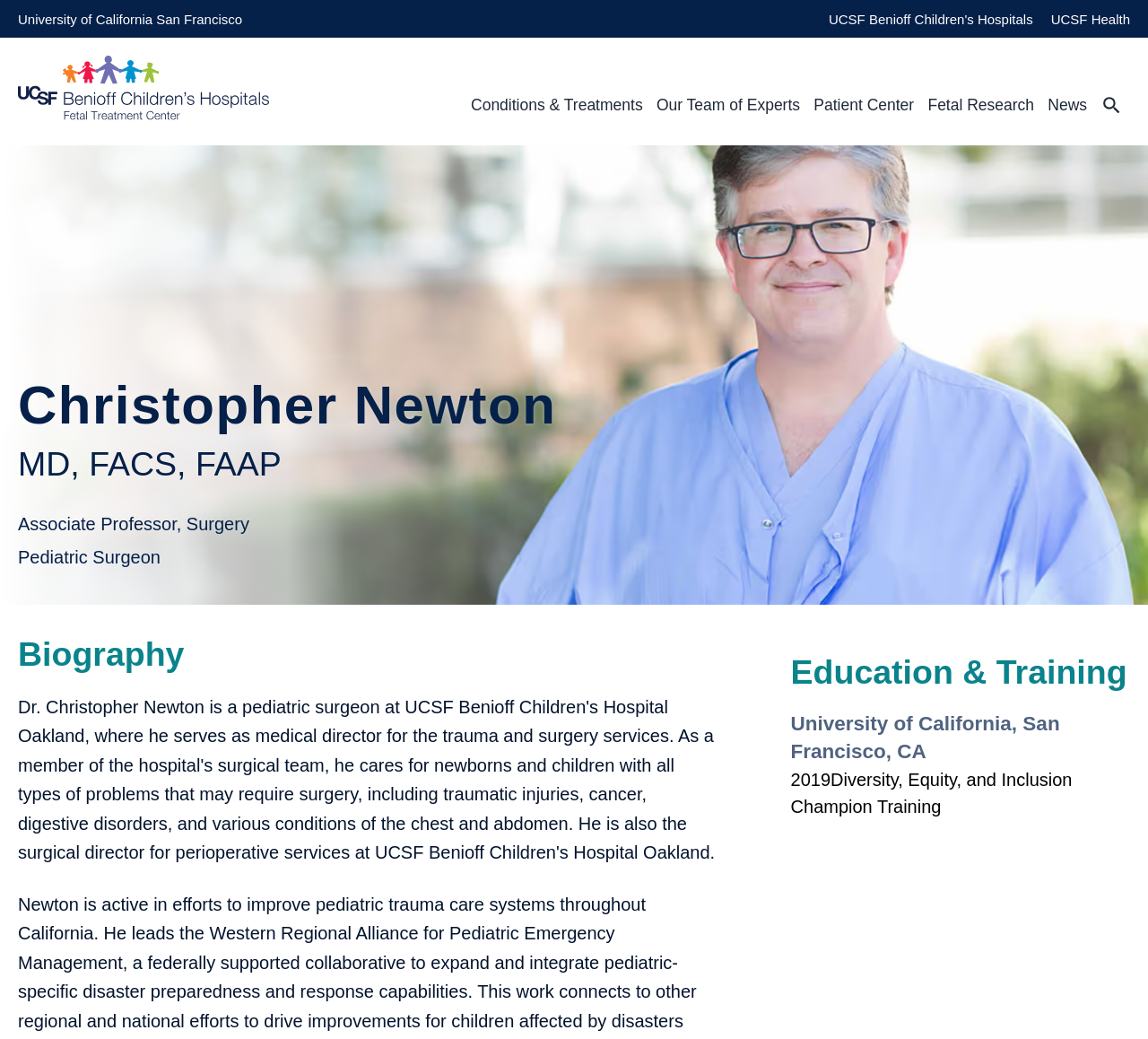Locate the bounding box coordinates of the element you need to click to accomplish the task described by this instruction: "View Christopher Newton's biography".

[0.016, 0.61, 0.624, 0.649]